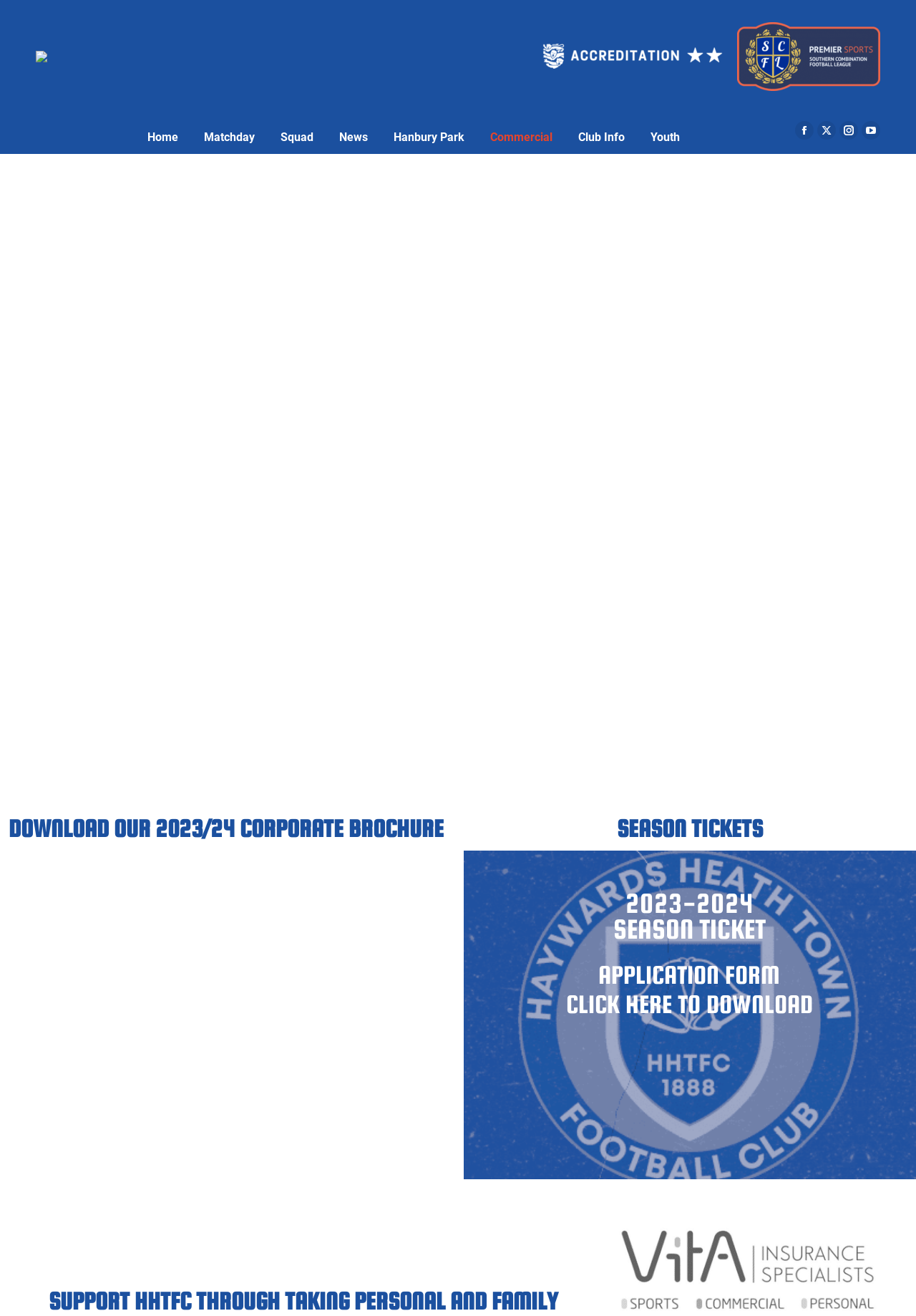Provide a brief response to the question below using one word or phrase:
What is the first menu item?

Home